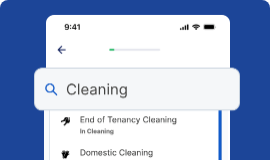Look at the image and answer the question in detail:
What are the two options presented to users beneath the search field?

Beneath the search field, users are presented with two relevant options, namely 'End of Tenancy Cleaning' and 'Domestic Cleaning', which are likely two types of cleaning services that the app offers, and allows users to easily find and book the necessary cleaning services.